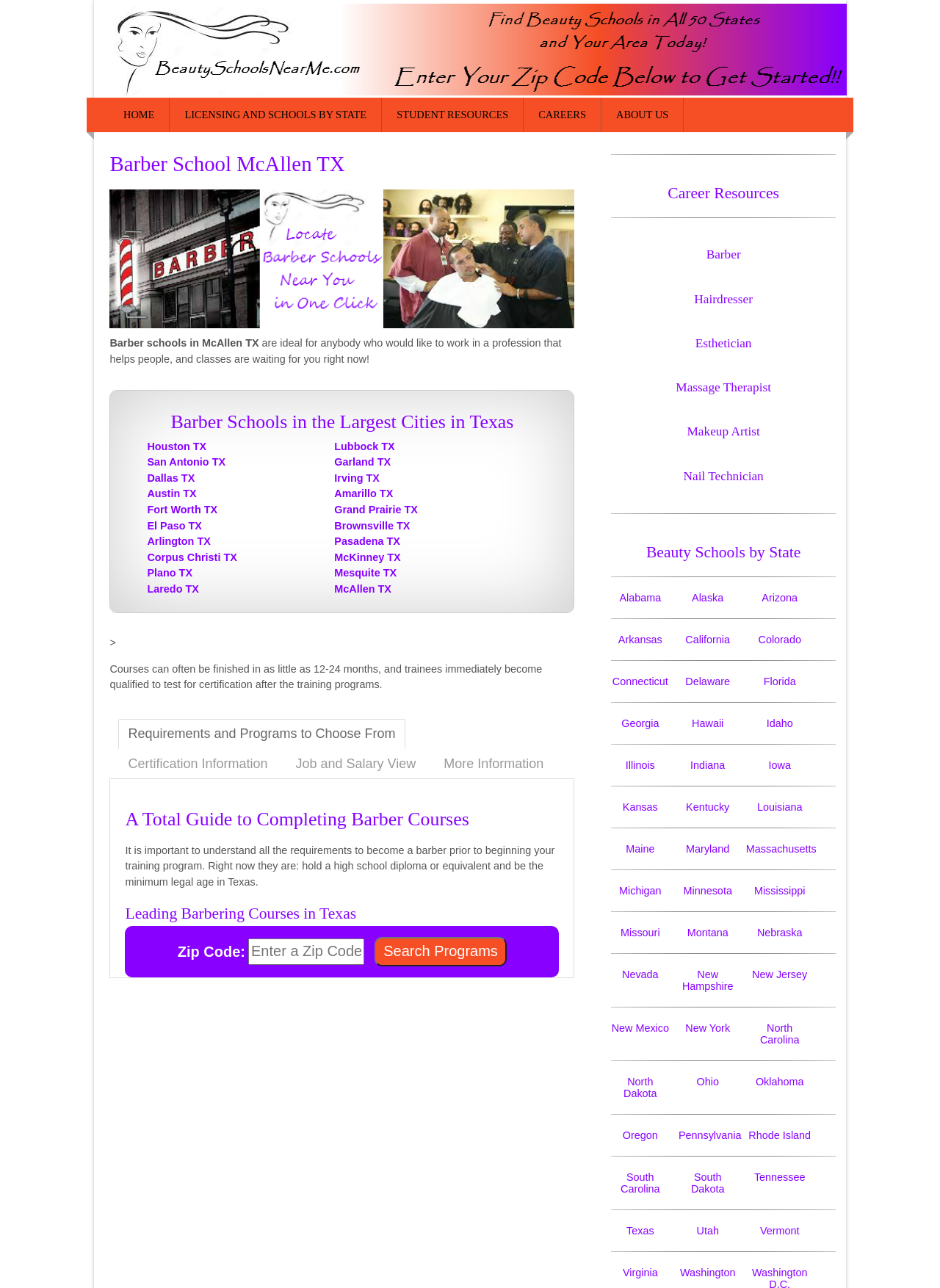How many career resources are listed on the webpage?
Answer the question in a detailed and comprehensive manner.

The webpage lists six career resources: Barber, Hairdresser, Esthetician, Massage Therapist, Makeup Artist, and Nail Technician.